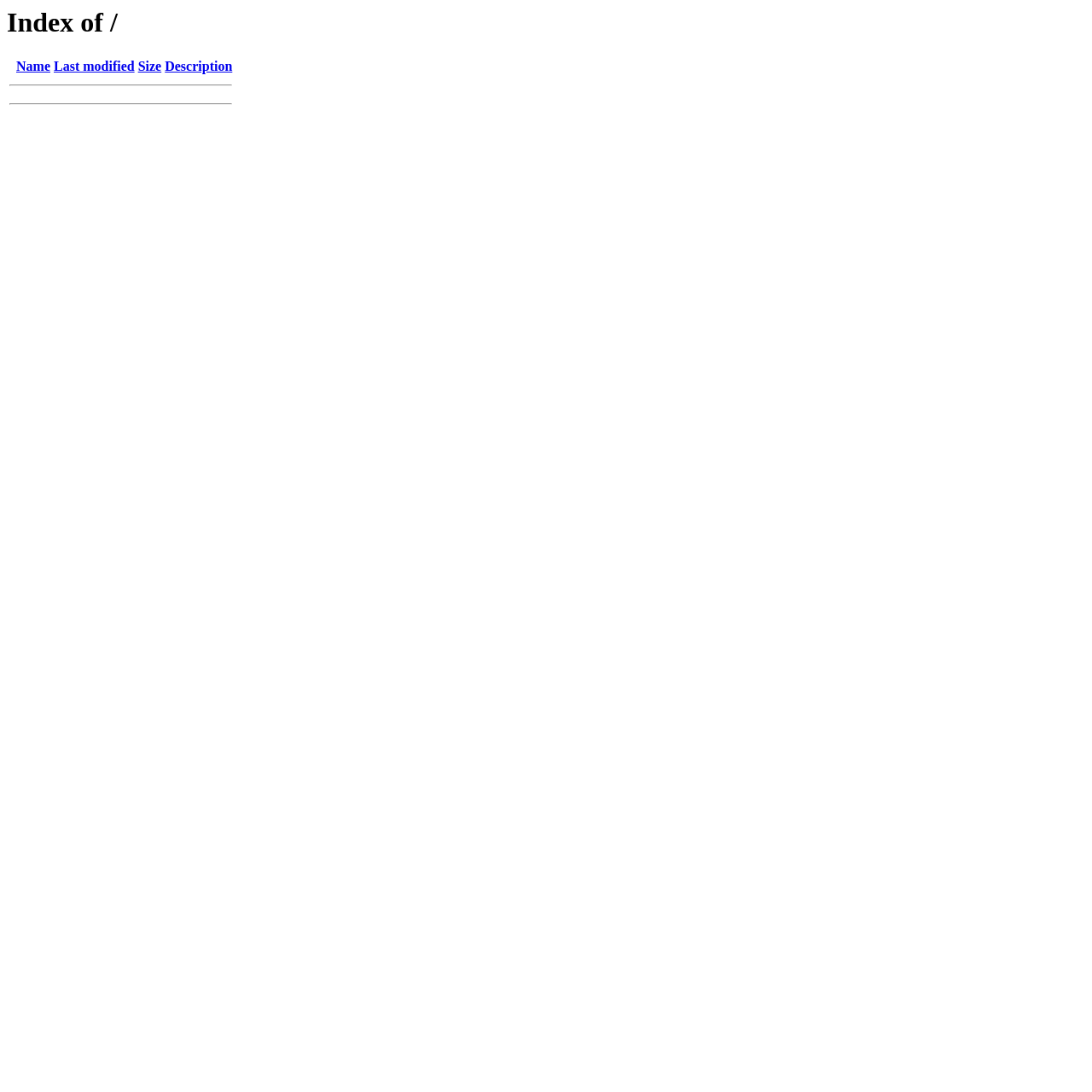Extract the bounding box coordinates for the described element: "Last modified". The coordinates should be represented as four float numbers between 0 and 1: [left, top, right, bottom].

[0.049, 0.054, 0.123, 0.068]